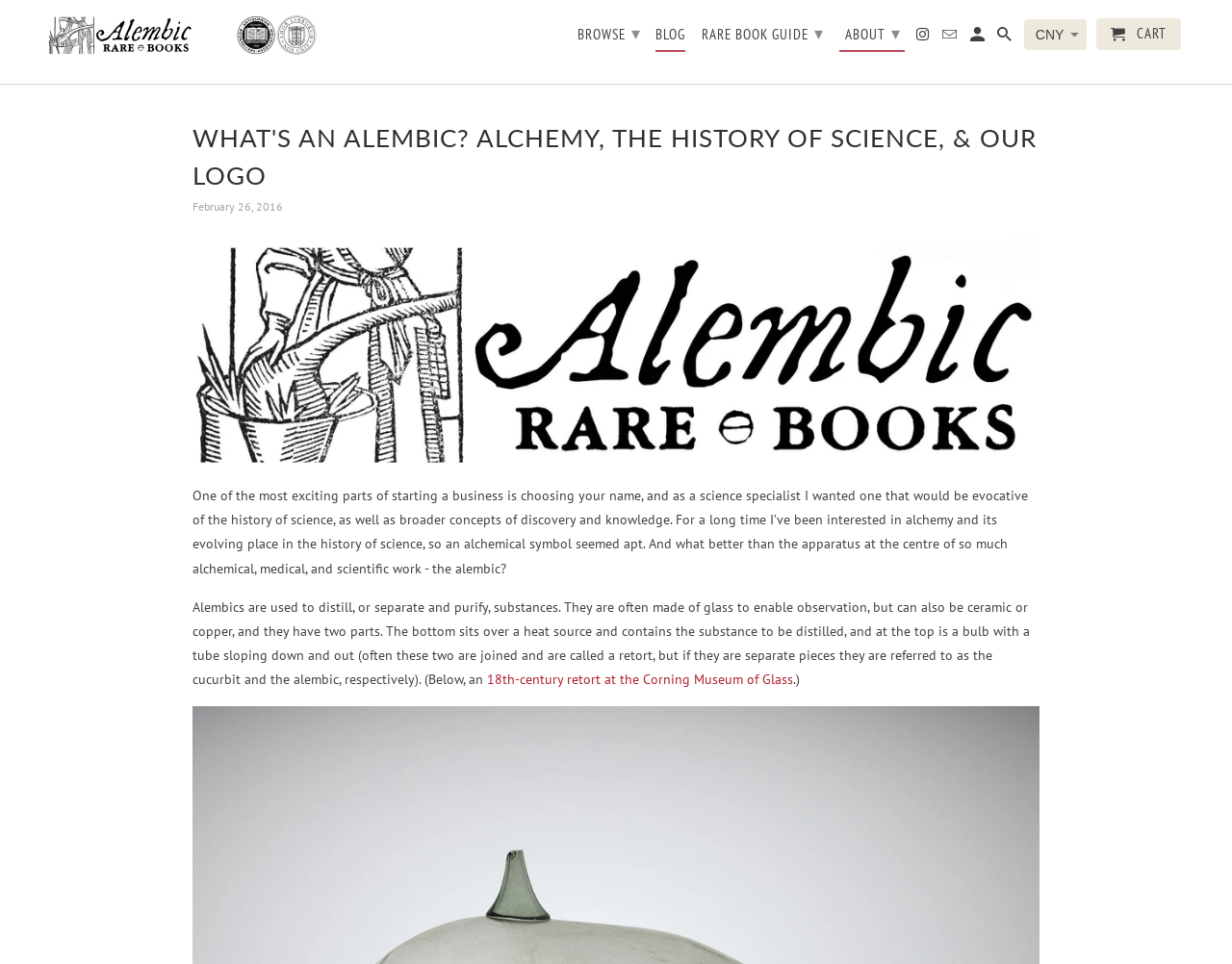Could you find the bounding box coordinates of the clickable area to complete this instruction: "Read the blog"?

[0.532, 0.027, 0.556, 0.052]